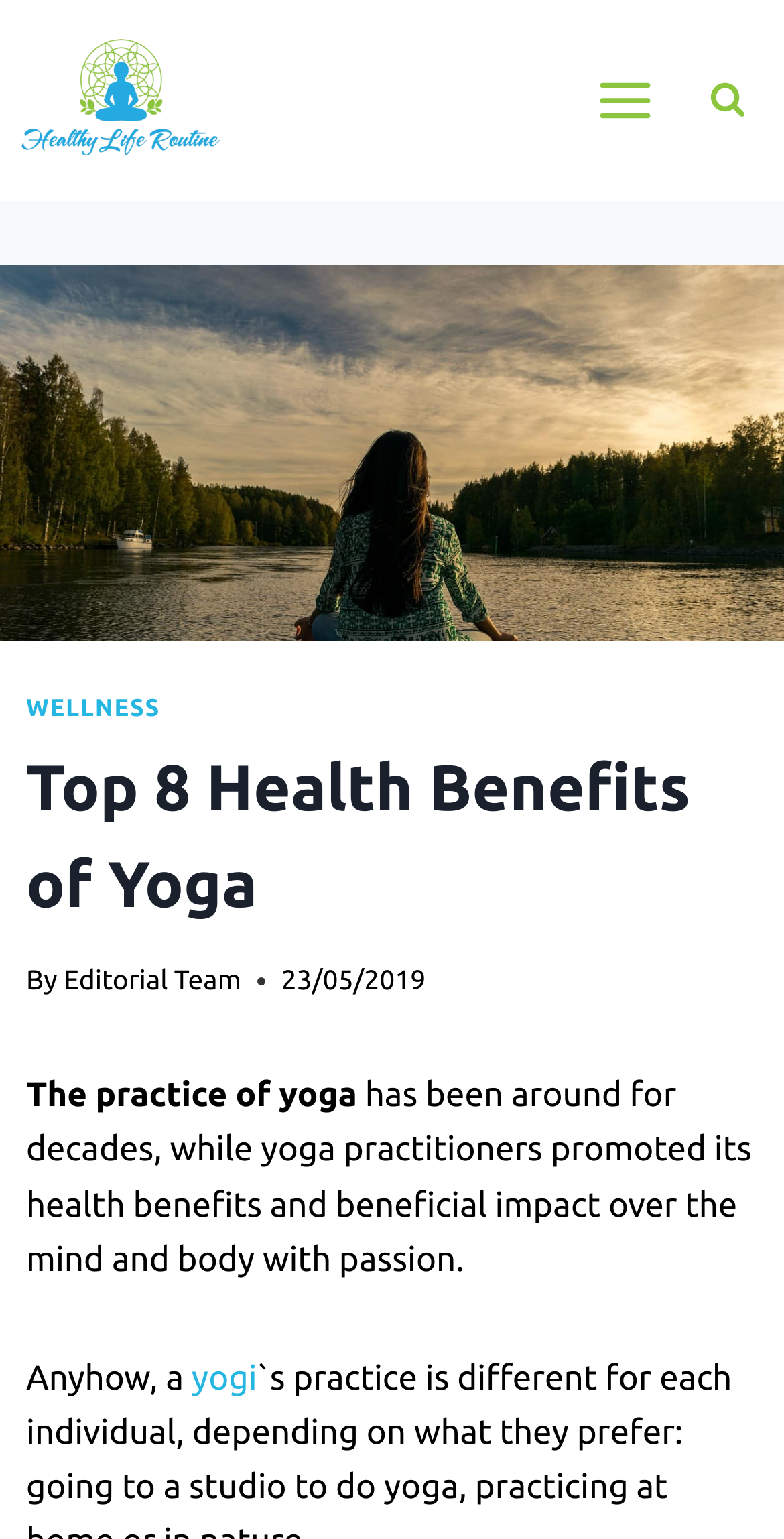Could you provide the bounding box coordinates for the portion of the screen to click to complete this instruction: "Search using the search form"?

[0.882, 0.042, 0.974, 0.089]